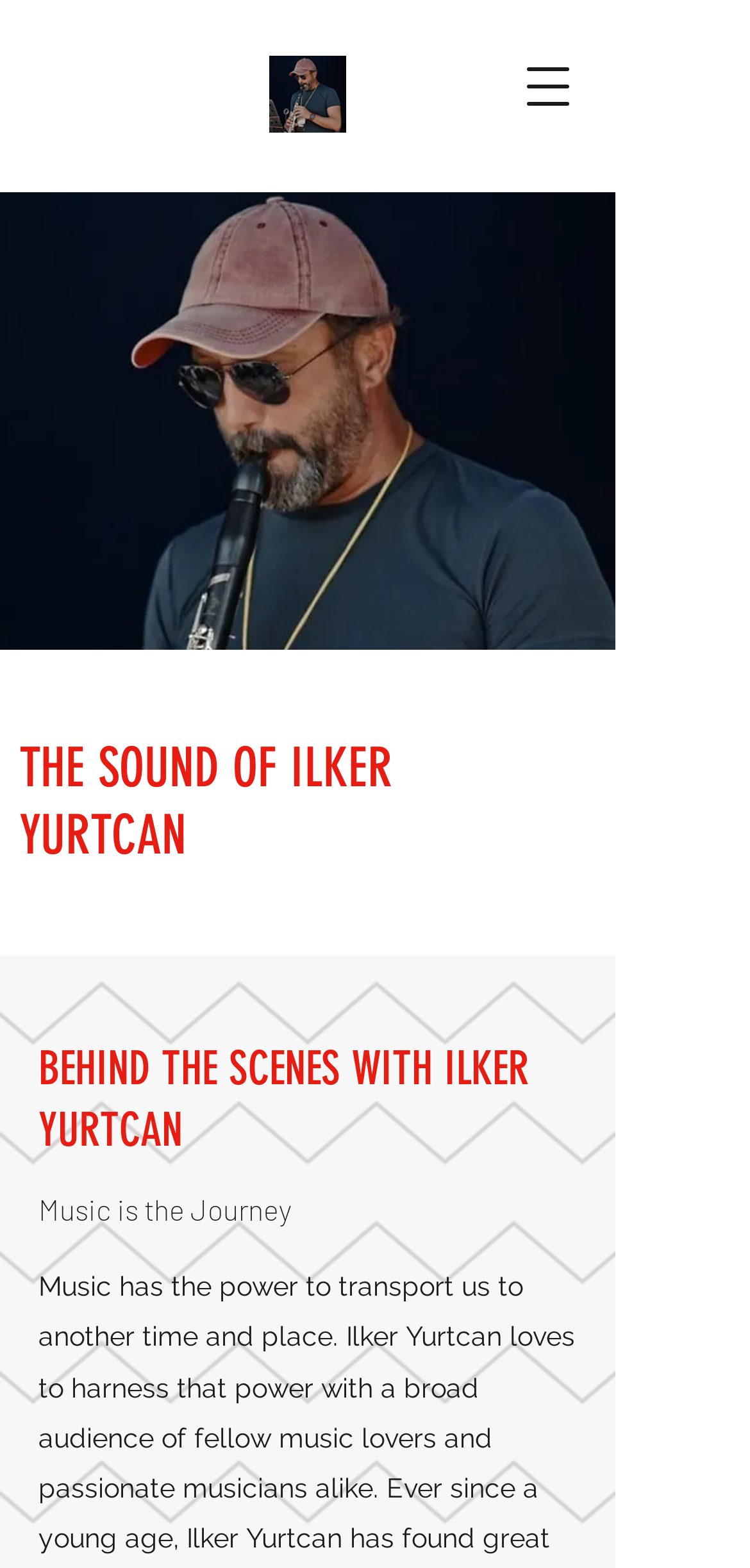Please extract the primary headline from the webpage.

THE SOUND OF ILKER YURTCAN